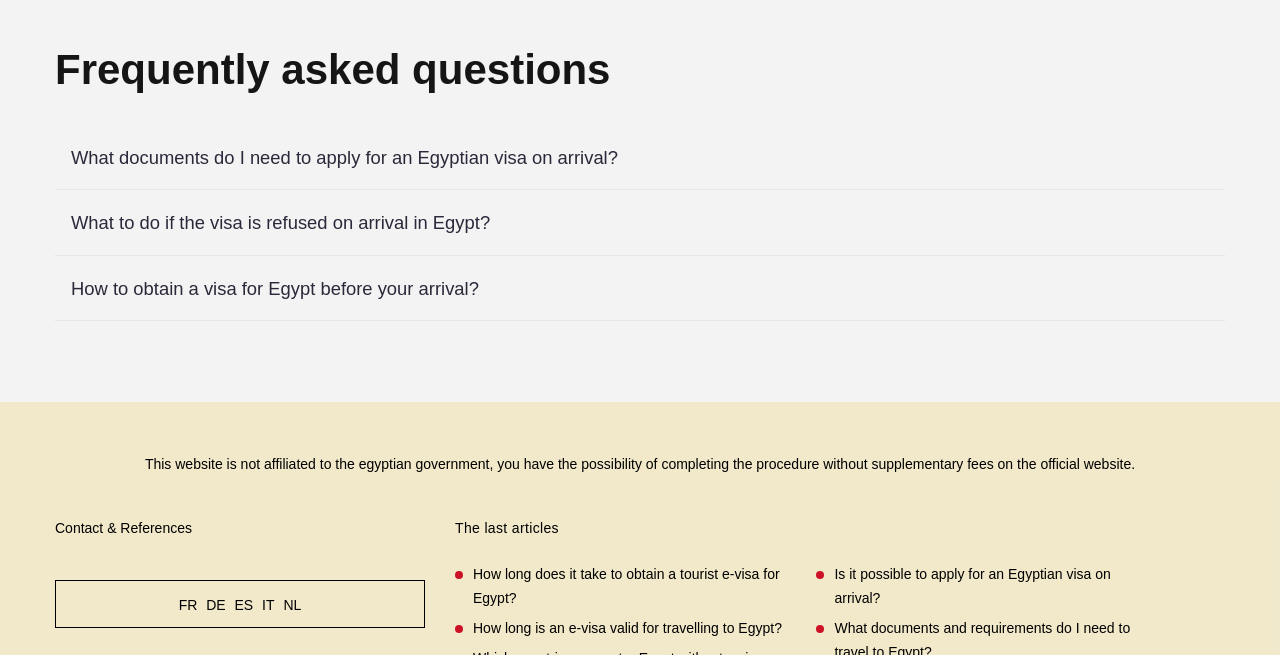Find the bounding box coordinates for the area you need to click to carry out the instruction: "Click on 'How long does it take to obtain a tourist e-visa for Egypt?'". The coordinates should be four float numbers between 0 and 1, indicated as [left, top, right, bottom].

[0.37, 0.865, 0.609, 0.926]